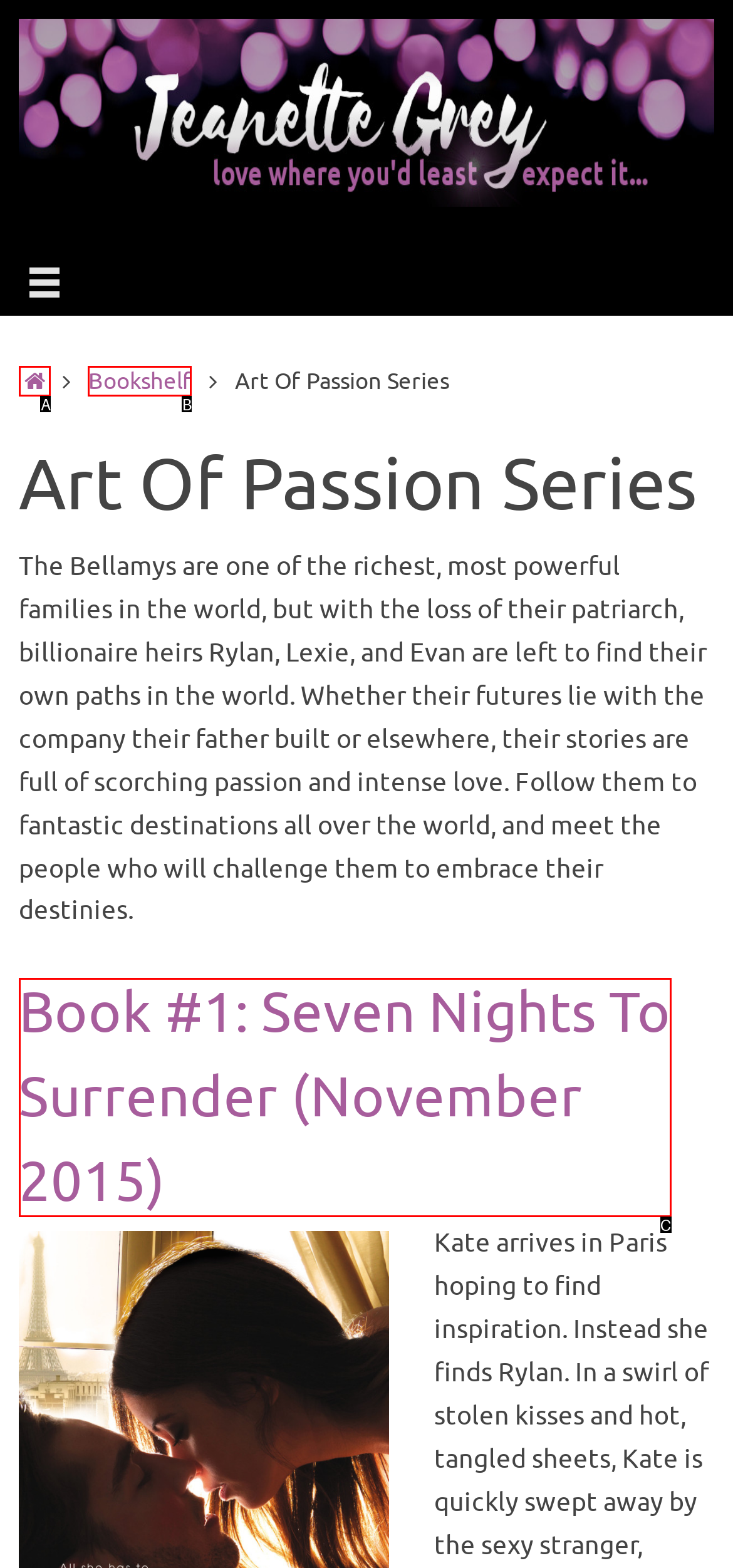Choose the letter that best represents the description: Bookshelf. Answer with the letter of the selected choice directly.

B